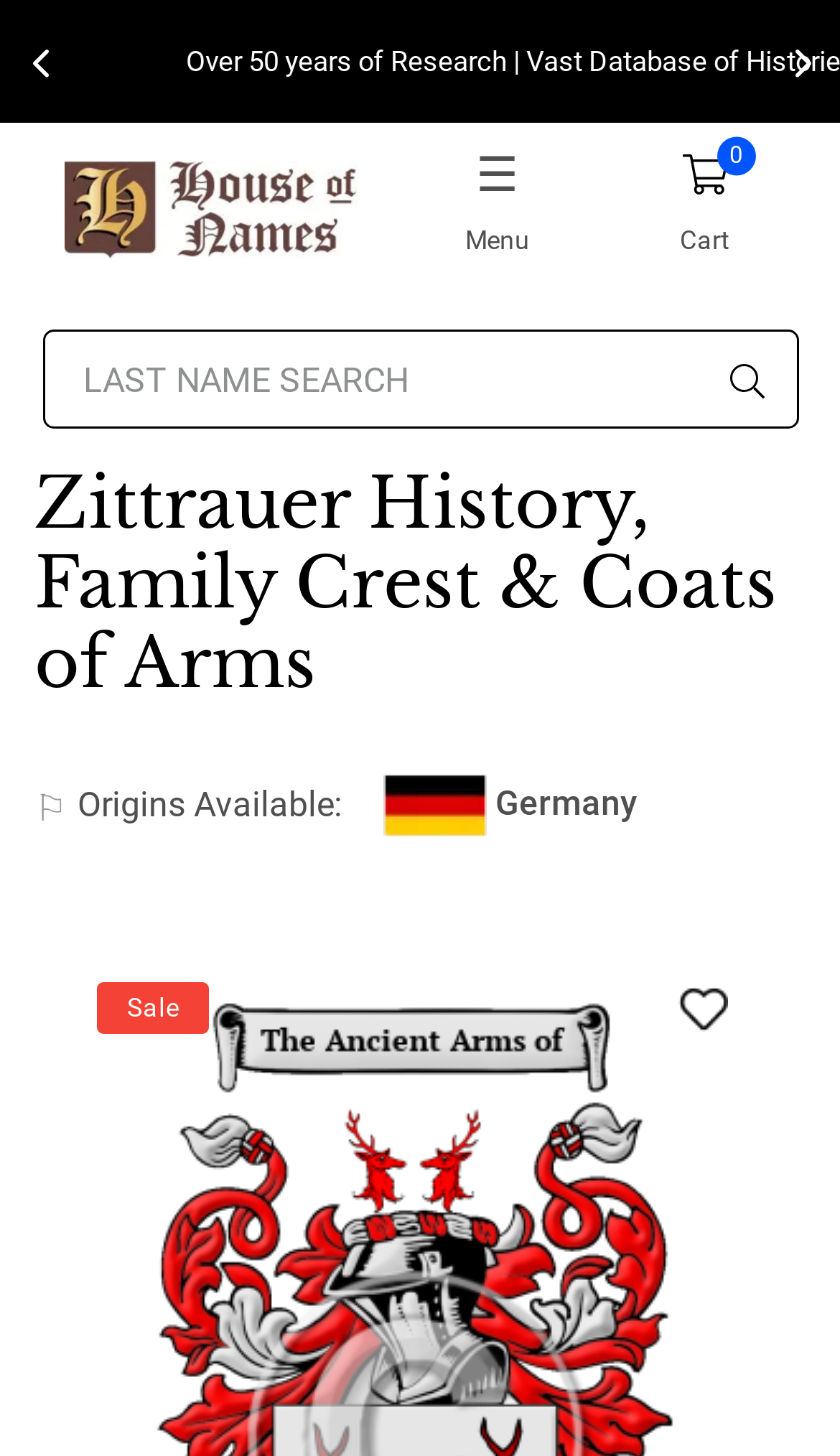Respond with a single word or phrase to the following question: What is the format of the downloadable family crest?

JPG